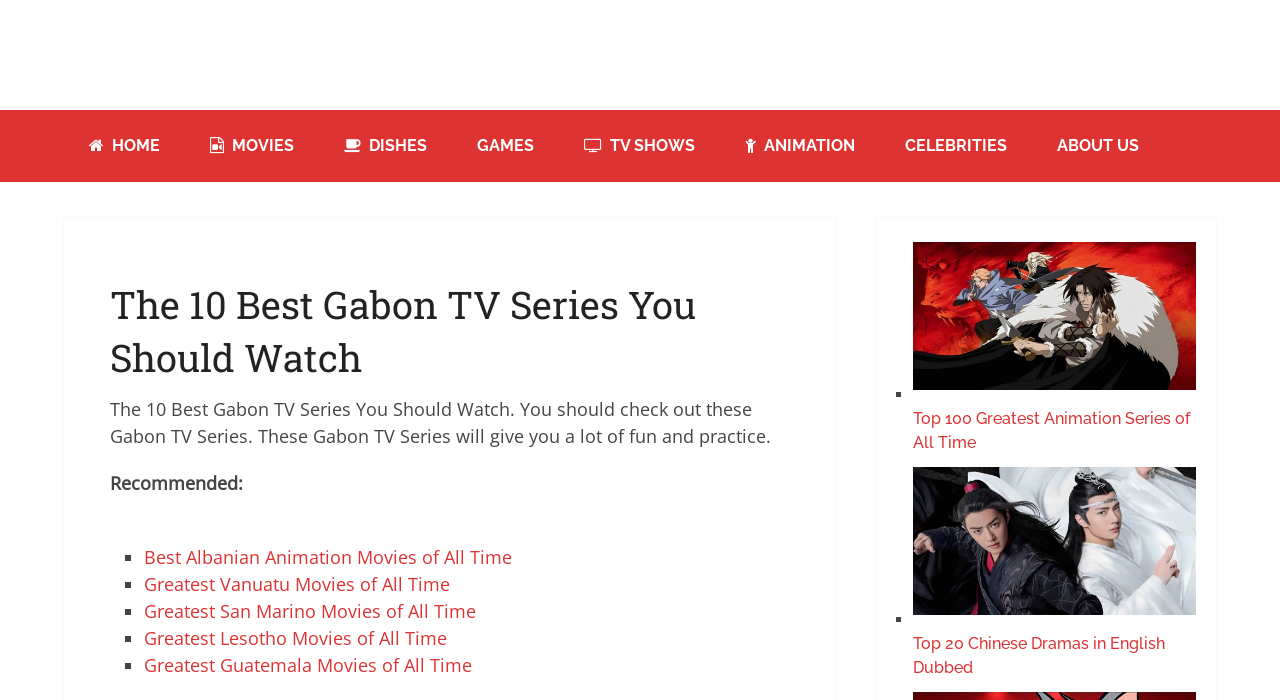What is the purpose of the list markers?
Using the screenshot, give a one-word or short phrase answer.

To indicate list items